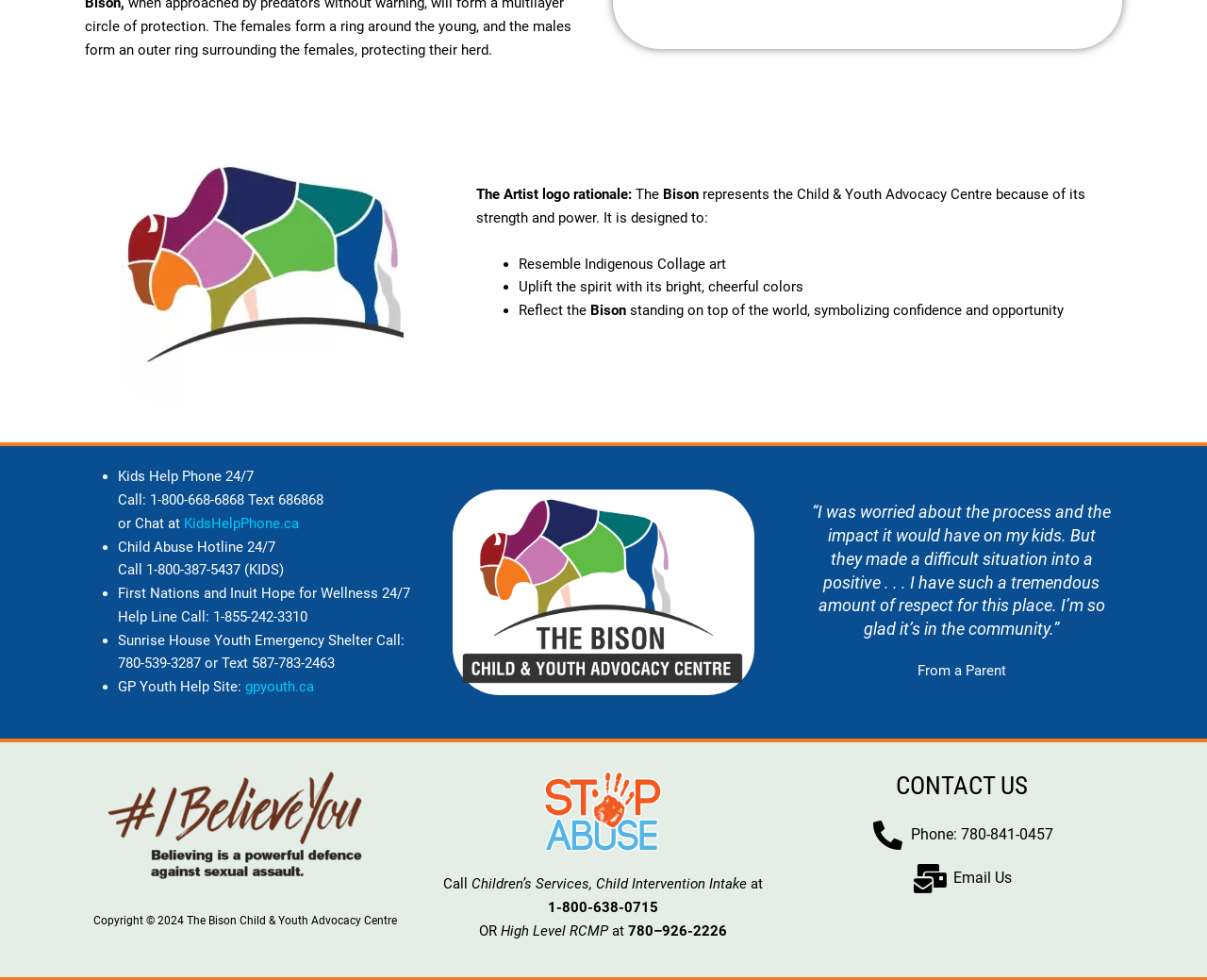Bounding box coordinates are specified in the format (top-left x, top-left y, bottom-right x, bottom-right y). All values are floating point numbers bounded between 0 and 1. Please provide the bounding box coordinate of the region this sentence describes: Email Us

[0.656, 0.881, 0.937, 0.911]